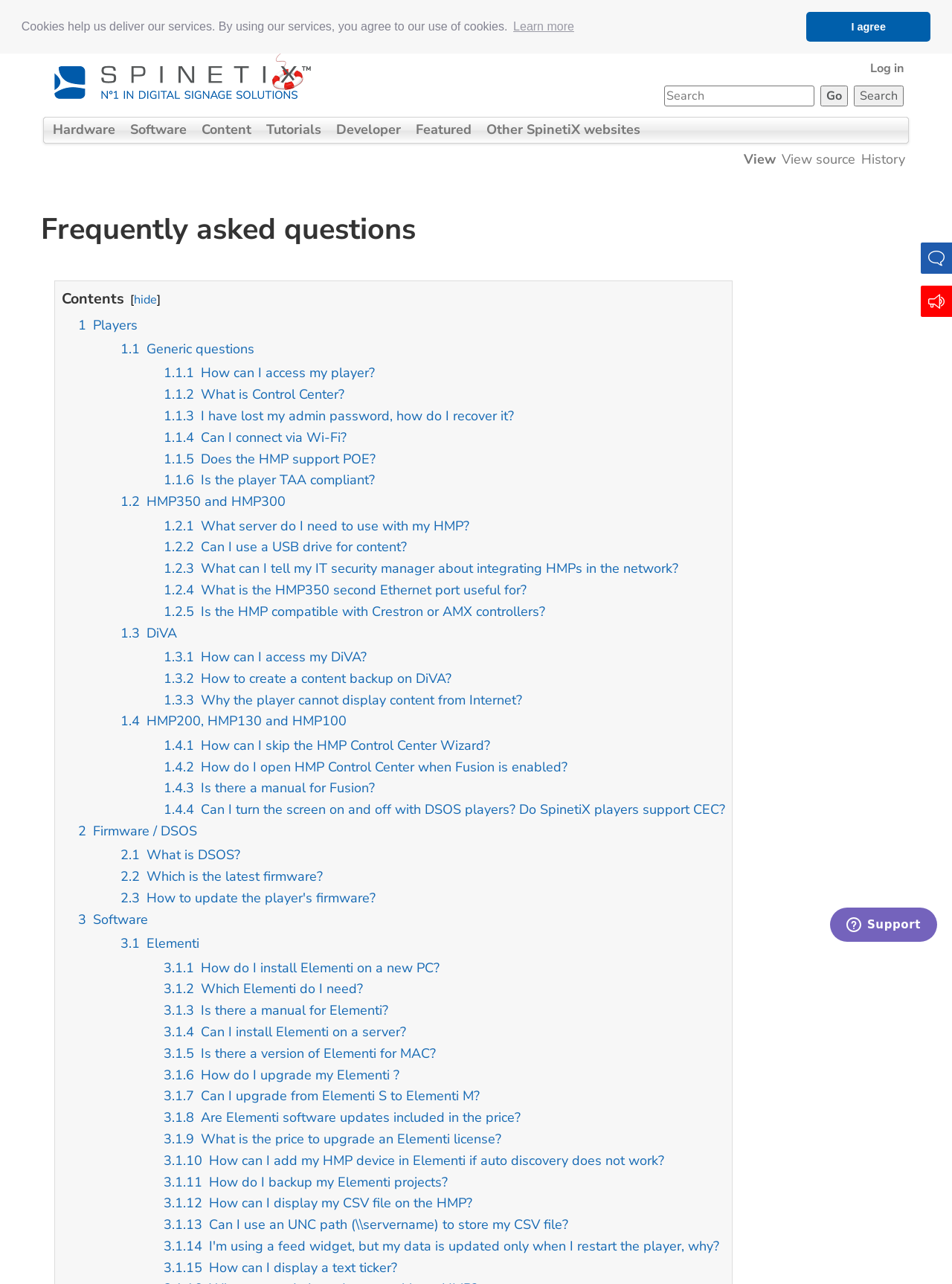Given the description of a UI element: "Other SpinetiX websites", identify the bounding box coordinates of the matching element in the webpage screenshot.

[0.503, 0.091, 0.68, 0.111]